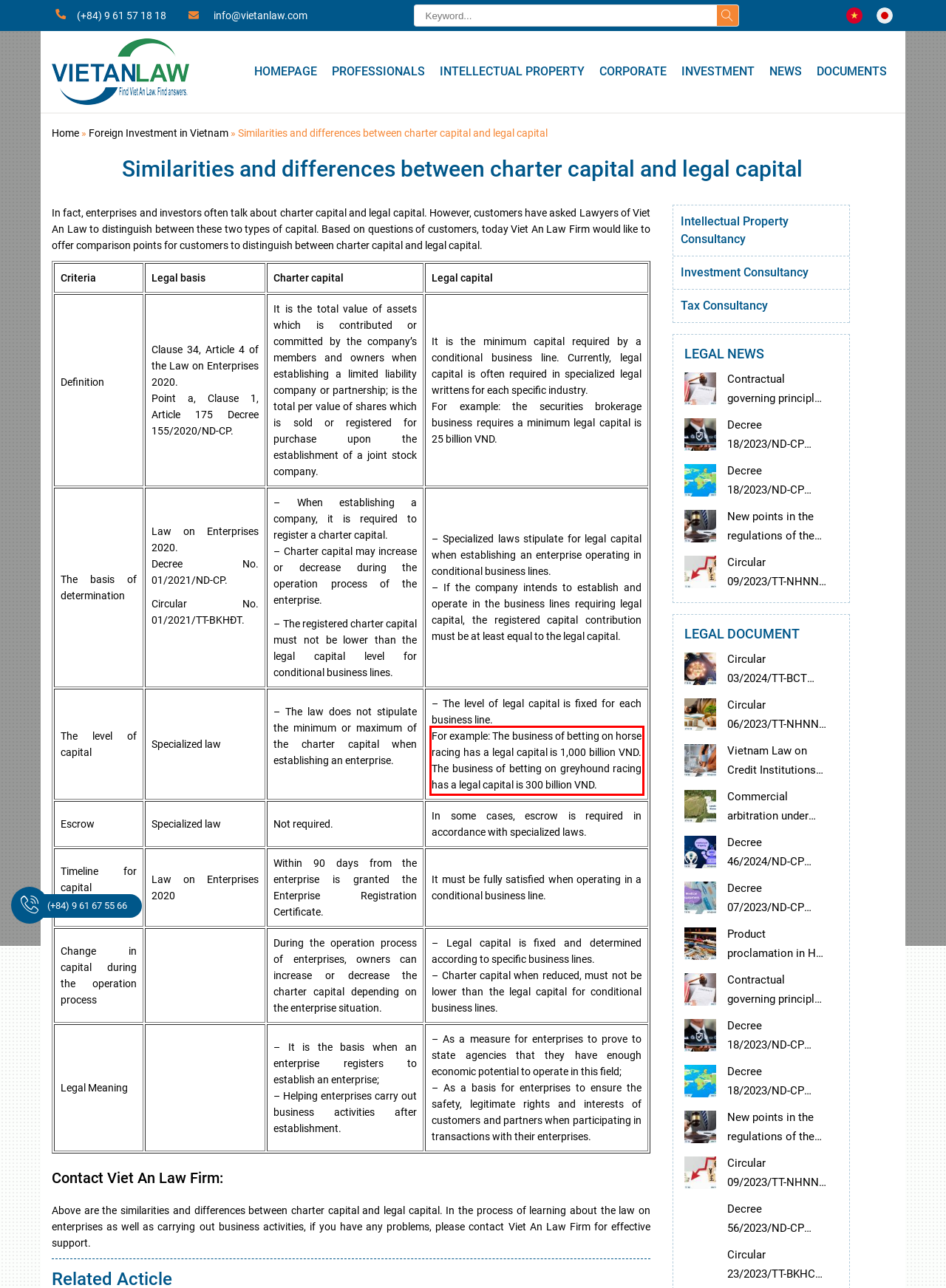Please examine the screenshot of the webpage and read the text present within the red rectangle bounding box.

For example: The business of betting on horse racing has a legal capital is 1,000 billion VND. The business of betting on greyhound racing has a legal capital is 300 billion VND.